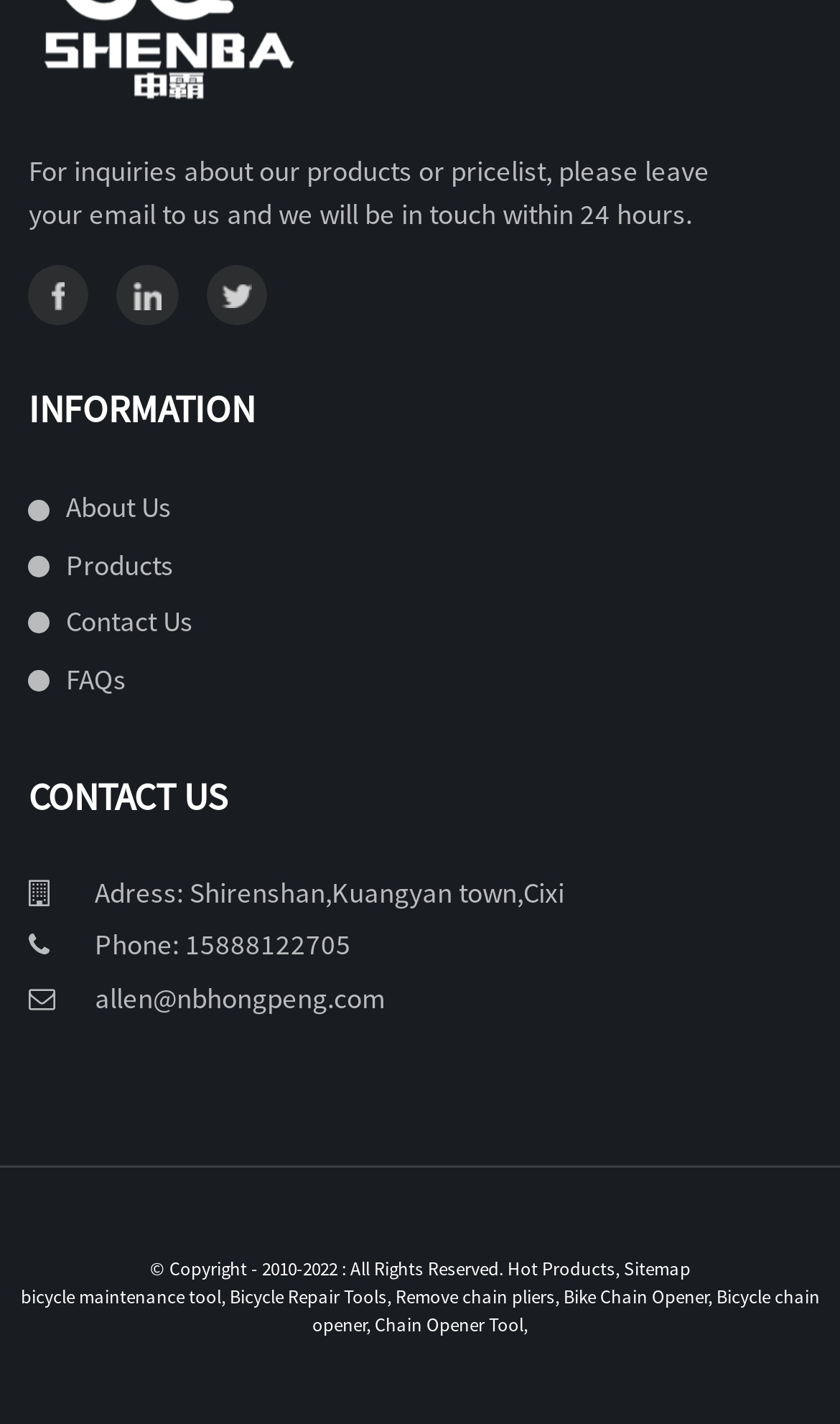What is the company's email address?
Based on the image, give a one-word or short phrase answer.

allen@nbhongpeng.com